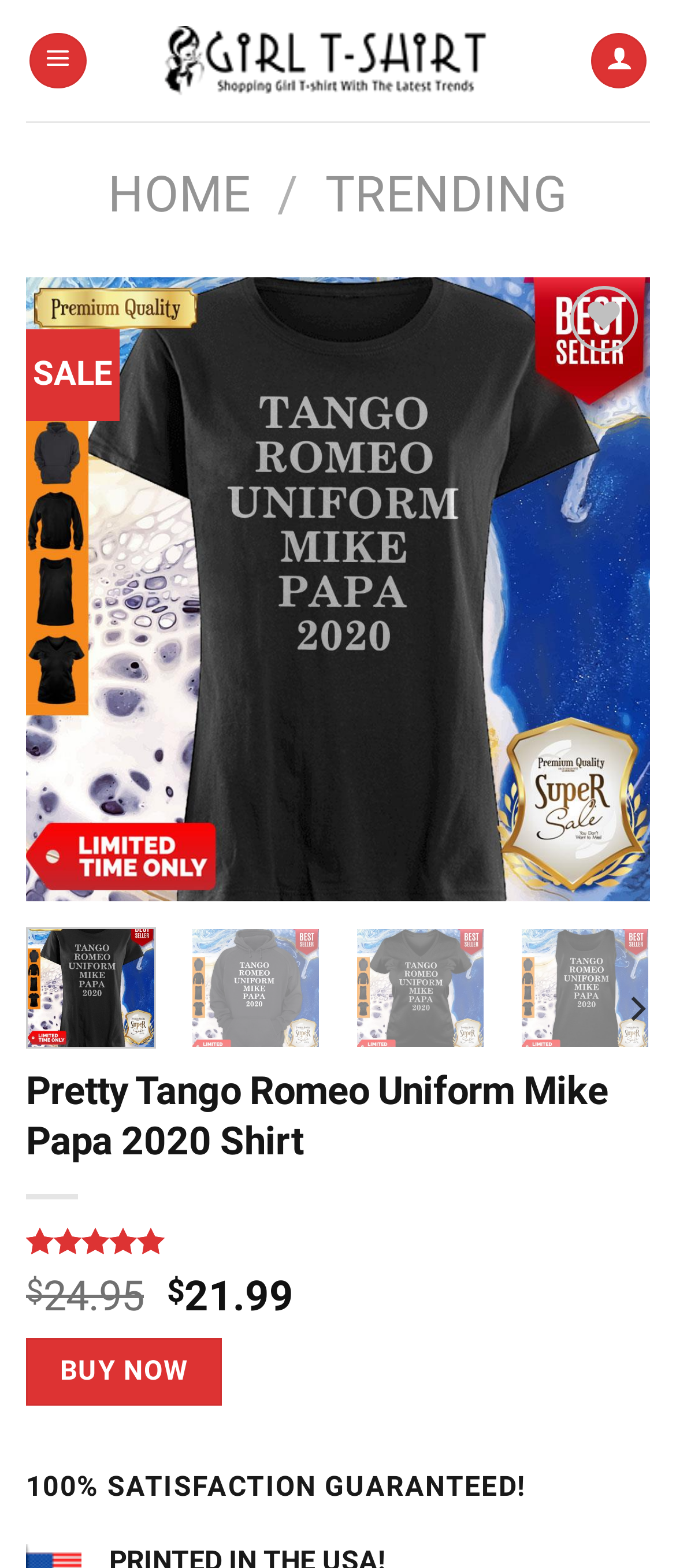Please predict the bounding box coordinates (top-left x, top-left y, bottom-right x, bottom-right y) for the UI element in the screenshot that fits the description: Add to Wishlist

[0.813, 0.236, 0.936, 0.278]